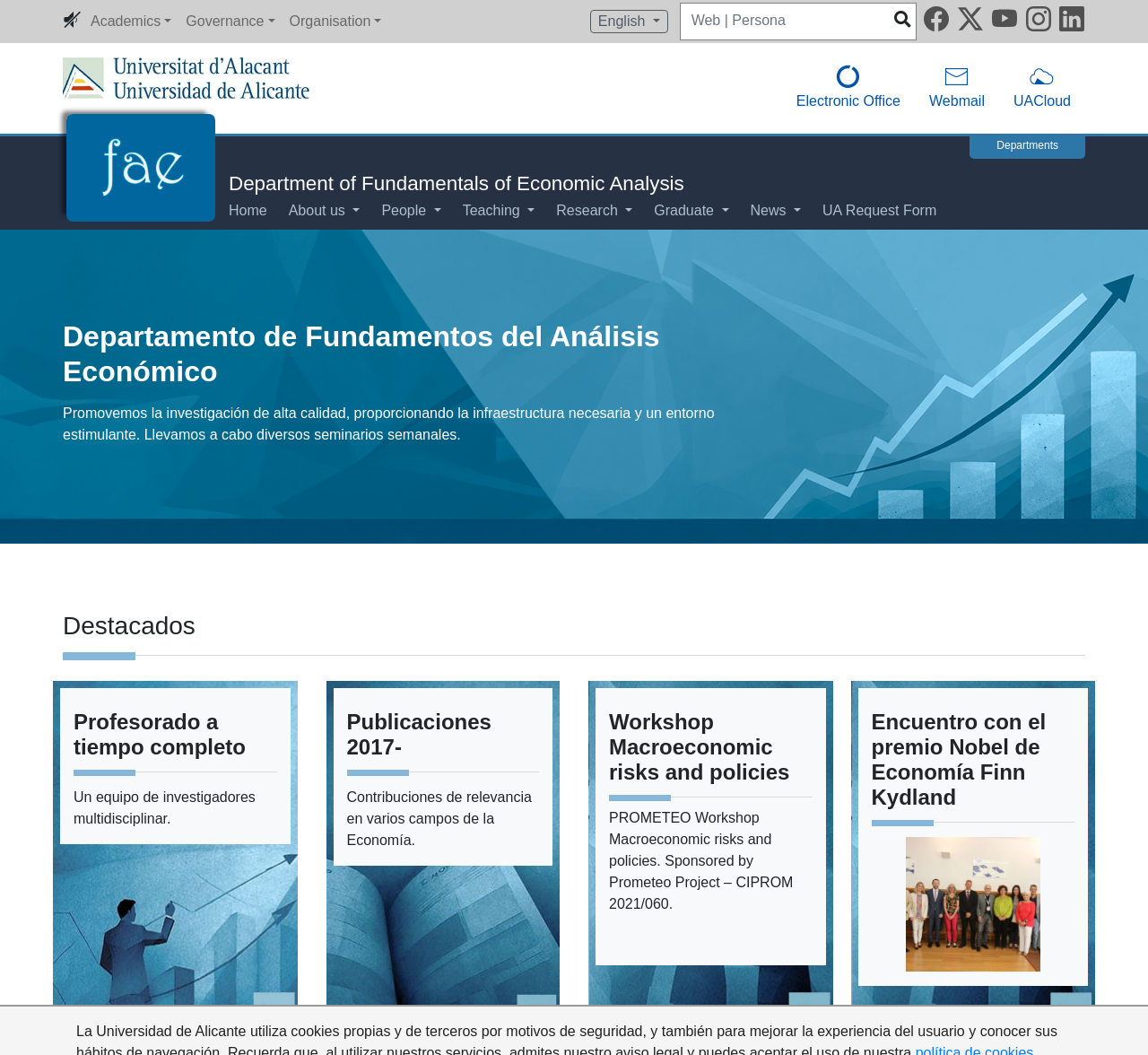Using the element description provided, determine the bounding box coordinates in the format (top-left x, top-left y, bottom-right x, bottom-right y). Ensure that all values are floating point numbers between 0 and 1. Element description: UA Request Form

[0.716, 0.189, 0.816, 0.217]